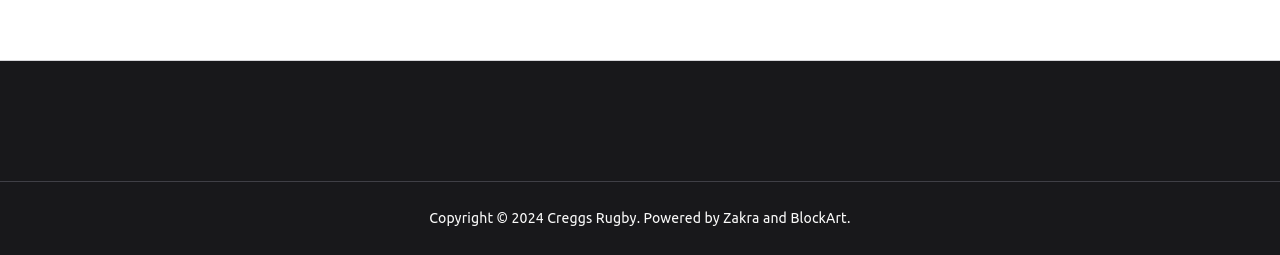Using the description: "BlockArt", determine the UI element's bounding box coordinates. Ensure the coordinates are in the format of four float numbers between 0 and 1, i.e., [left, top, right, bottom].

[0.617, 0.822, 0.662, 0.885]